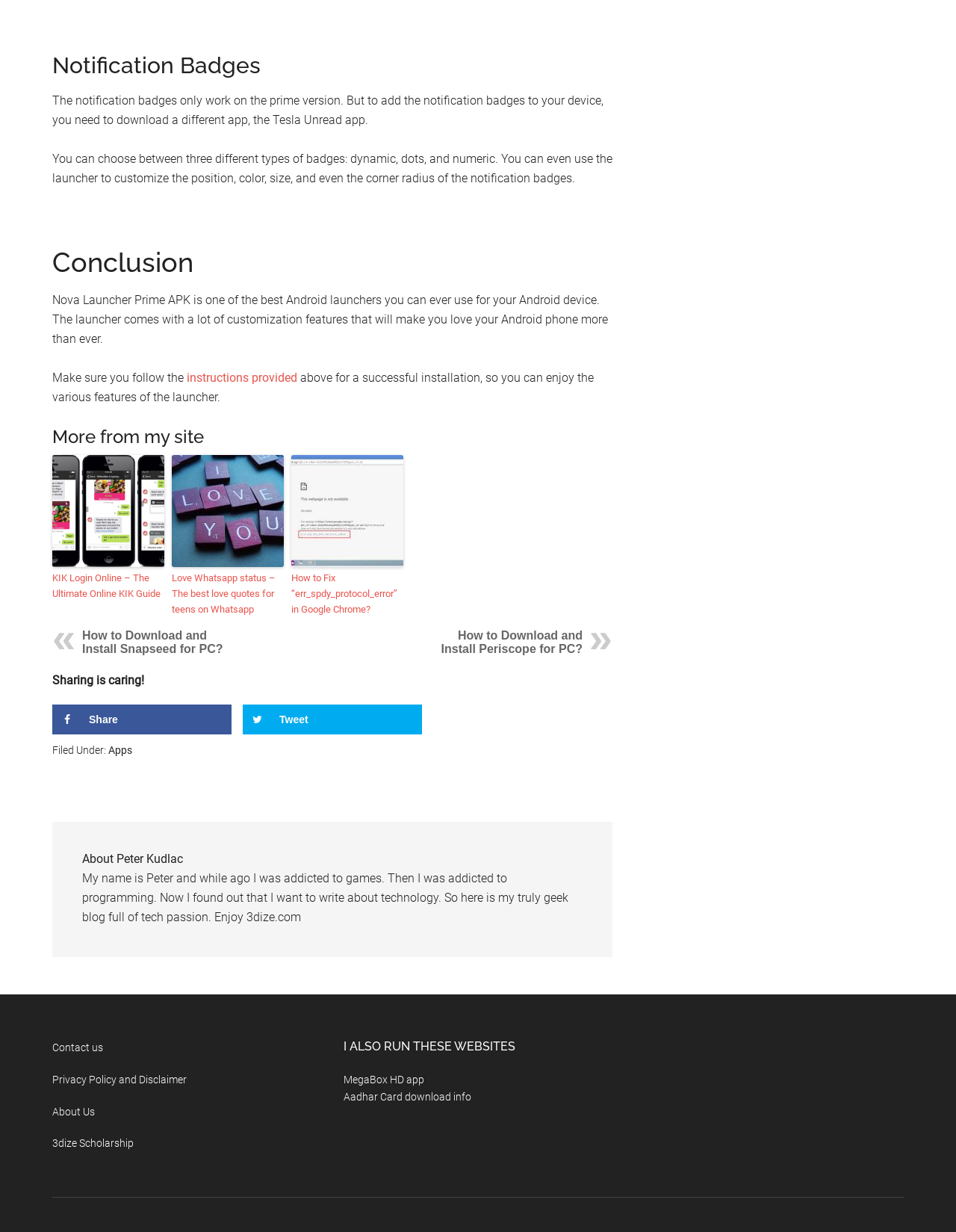Please identify the bounding box coordinates of the region to click in order to complete the given instruction: "Share on Facebook". The coordinates should be four float numbers between 0 and 1, i.e., [left, top, right, bottom].

[0.055, 0.572, 0.242, 0.596]